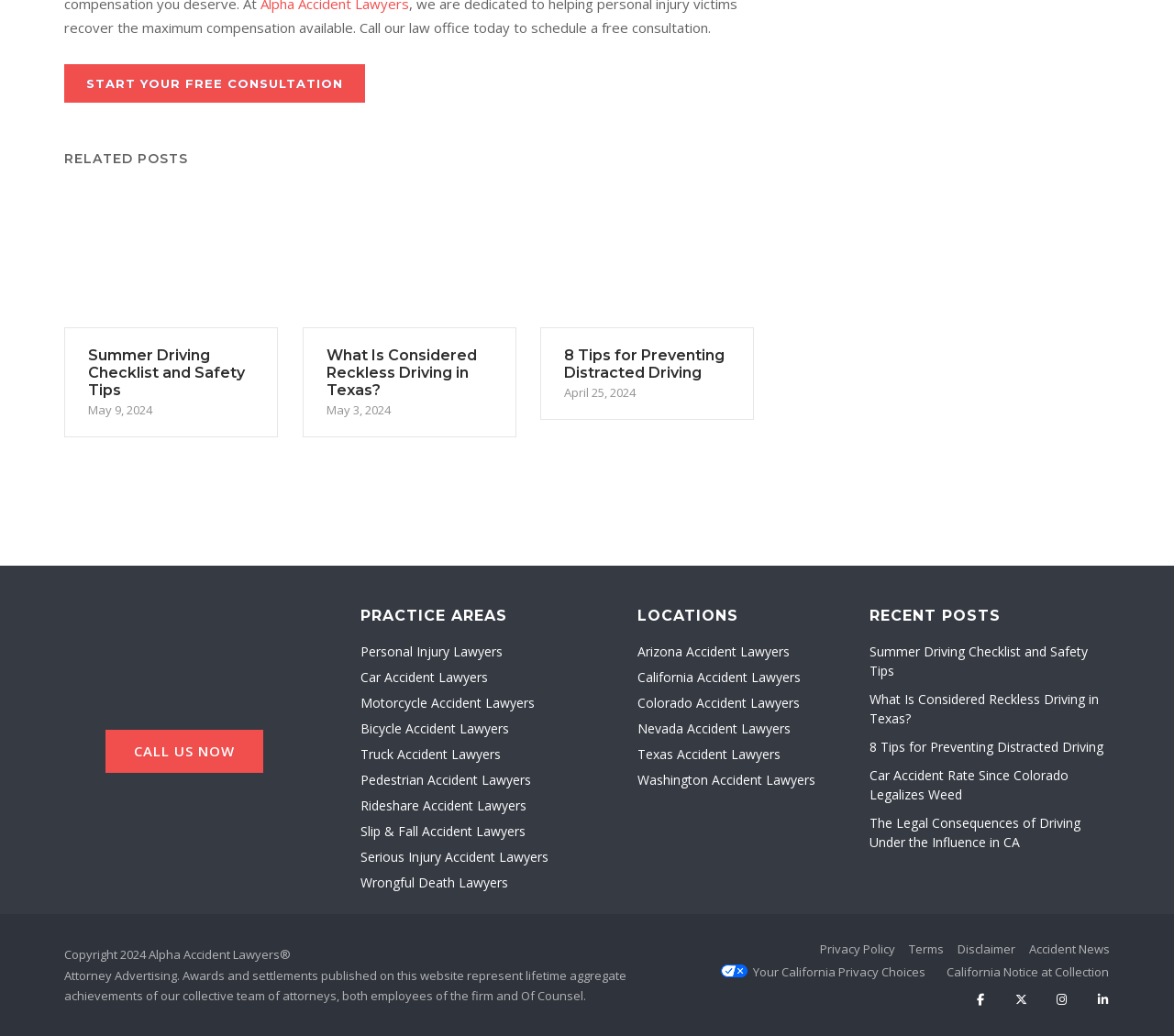Please determine the bounding box coordinates of the element's region to click in order to carry out the following instruction: "Contact Alpha Accident Lawyers". The coordinates should be four float numbers between 0 and 1, i.e., [left, top, right, bottom].

[0.055, 0.585, 0.26, 0.686]